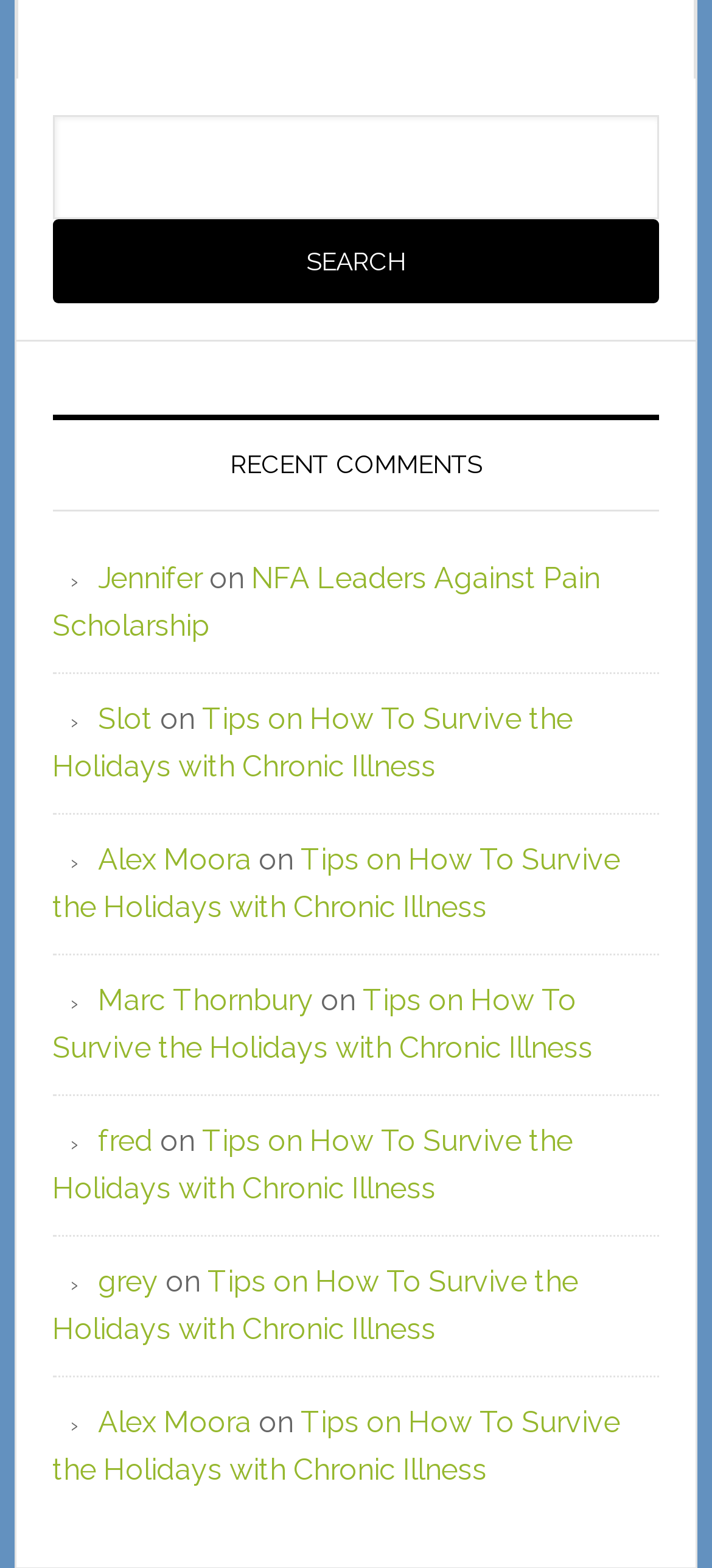What is the title of the primary sidebar?
Respond with a short answer, either a single word or a phrase, based on the image.

Primary Sidebar